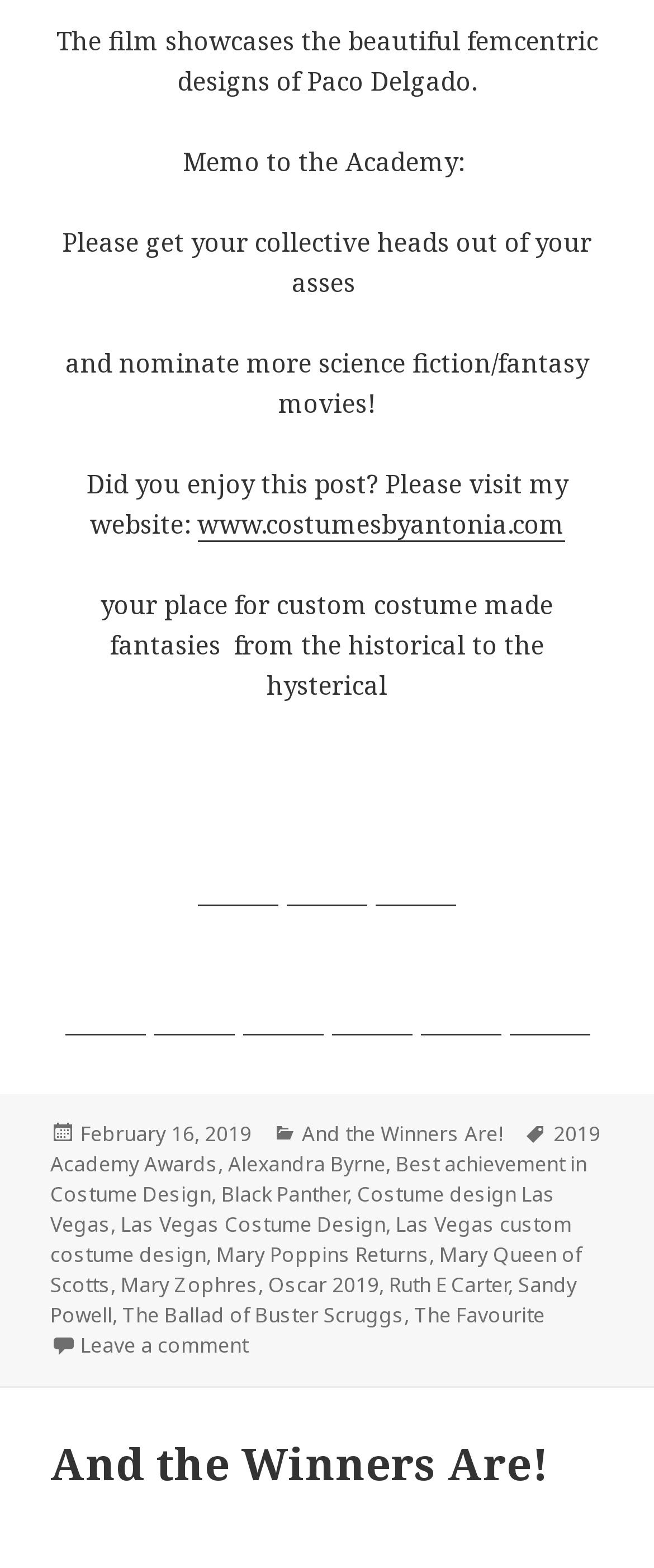Provide a brief response to the question below using one word or phrase:
How many tags are there in the post?

11